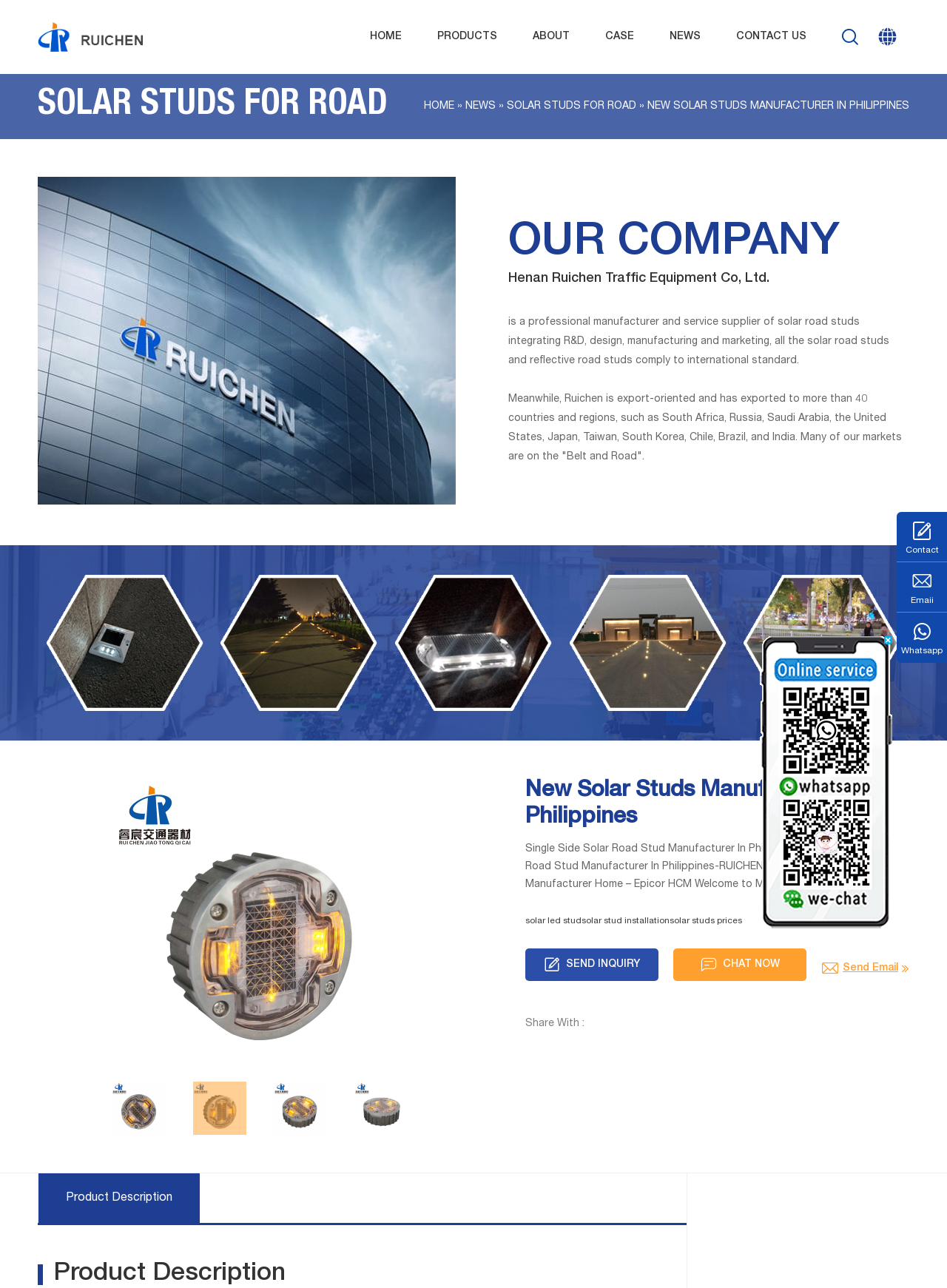Can you find and generate the webpage's heading?

New Solar Studs Manufacturer In Philippines